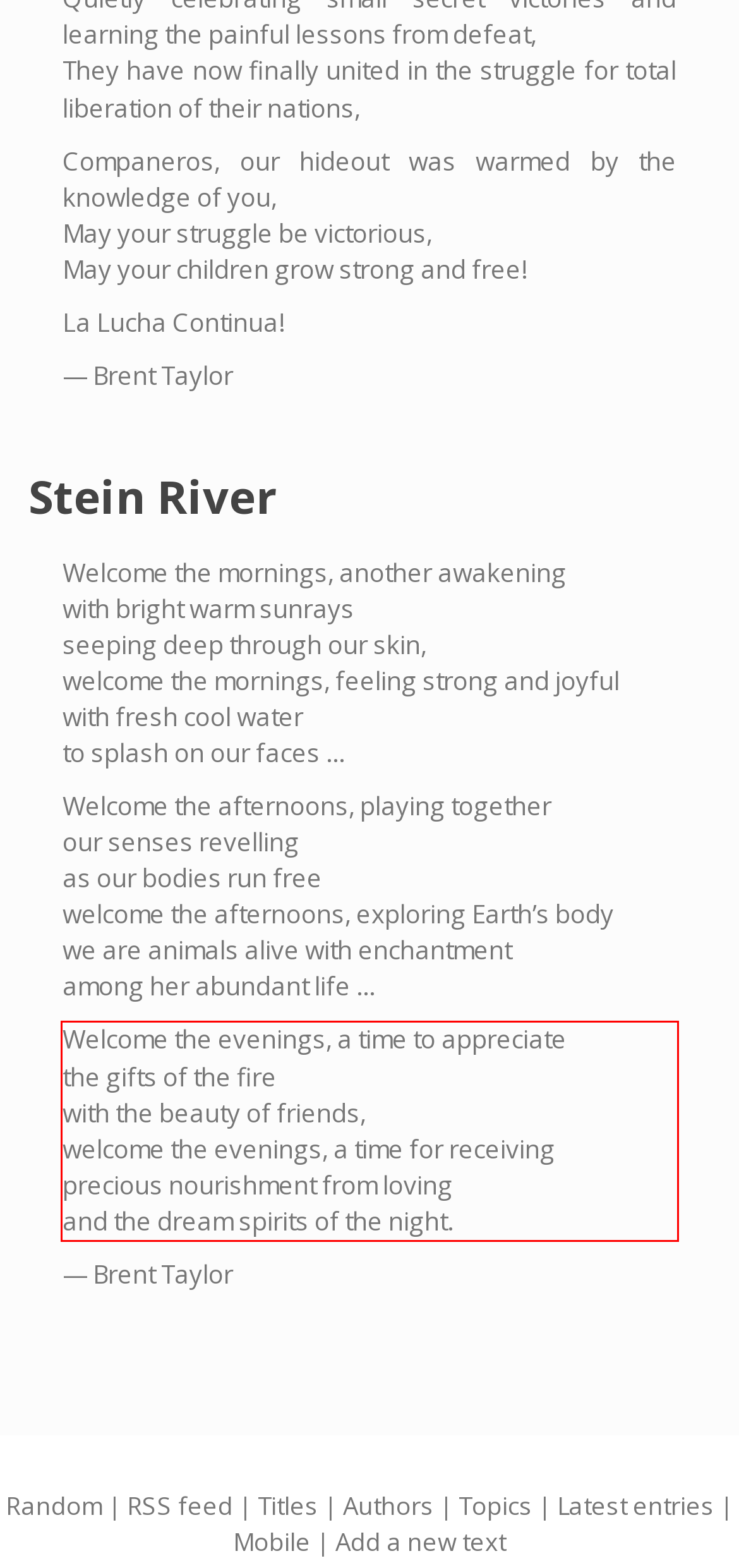Look at the webpage screenshot and recognize the text inside the red bounding box.

Welcome the evenings, a time to appreciate the gifts of the fire with the beauty of friends, welcome the evenings, a time for receiving precious nourishment from loving and the dream spirits of the night.